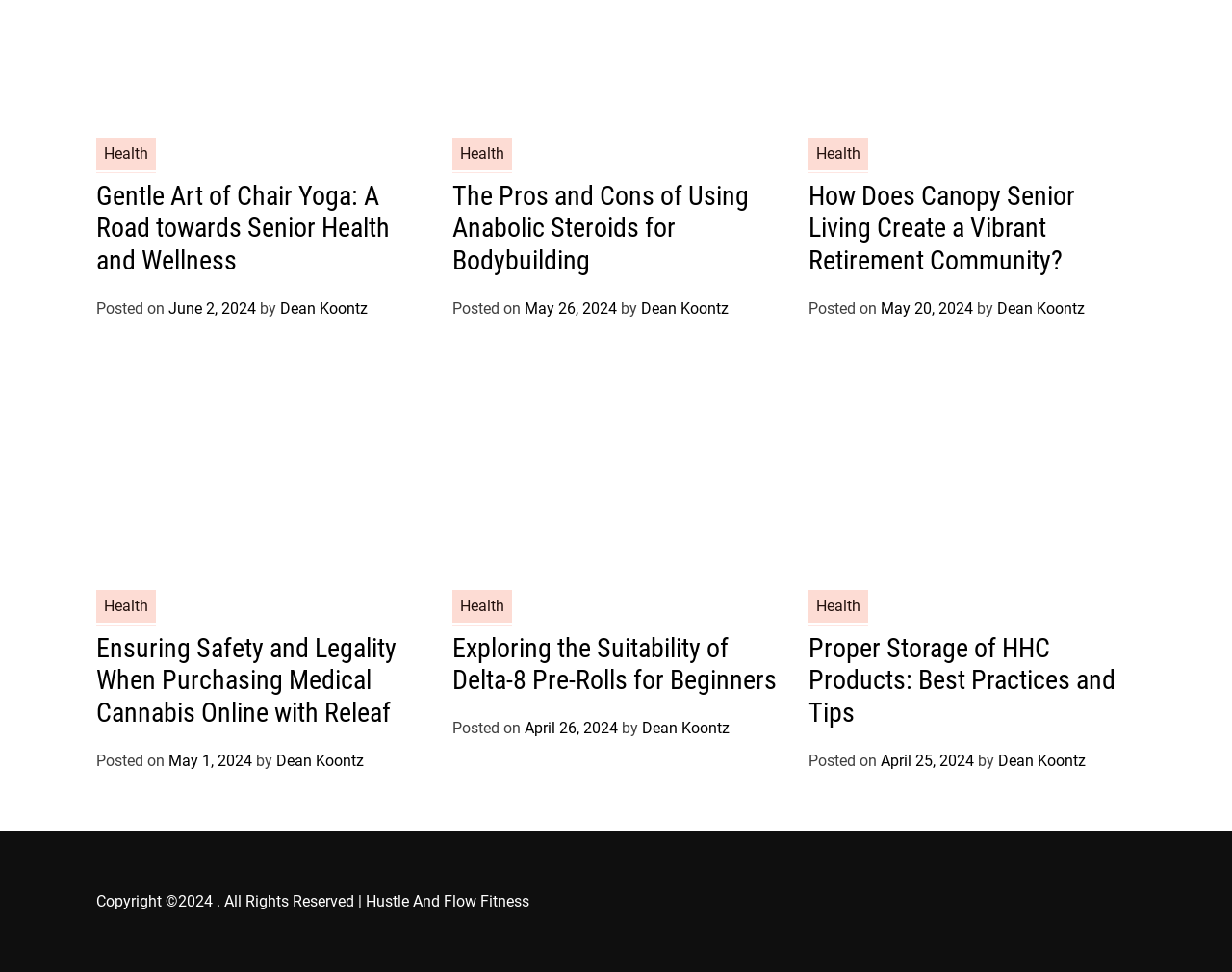Utilize the information from the image to answer the question in detail:
How many articles are on this webpage?

There are four distinct article sections on this webpage, each with a heading, category, date, and author information, indicating that there are four articles on this webpage.